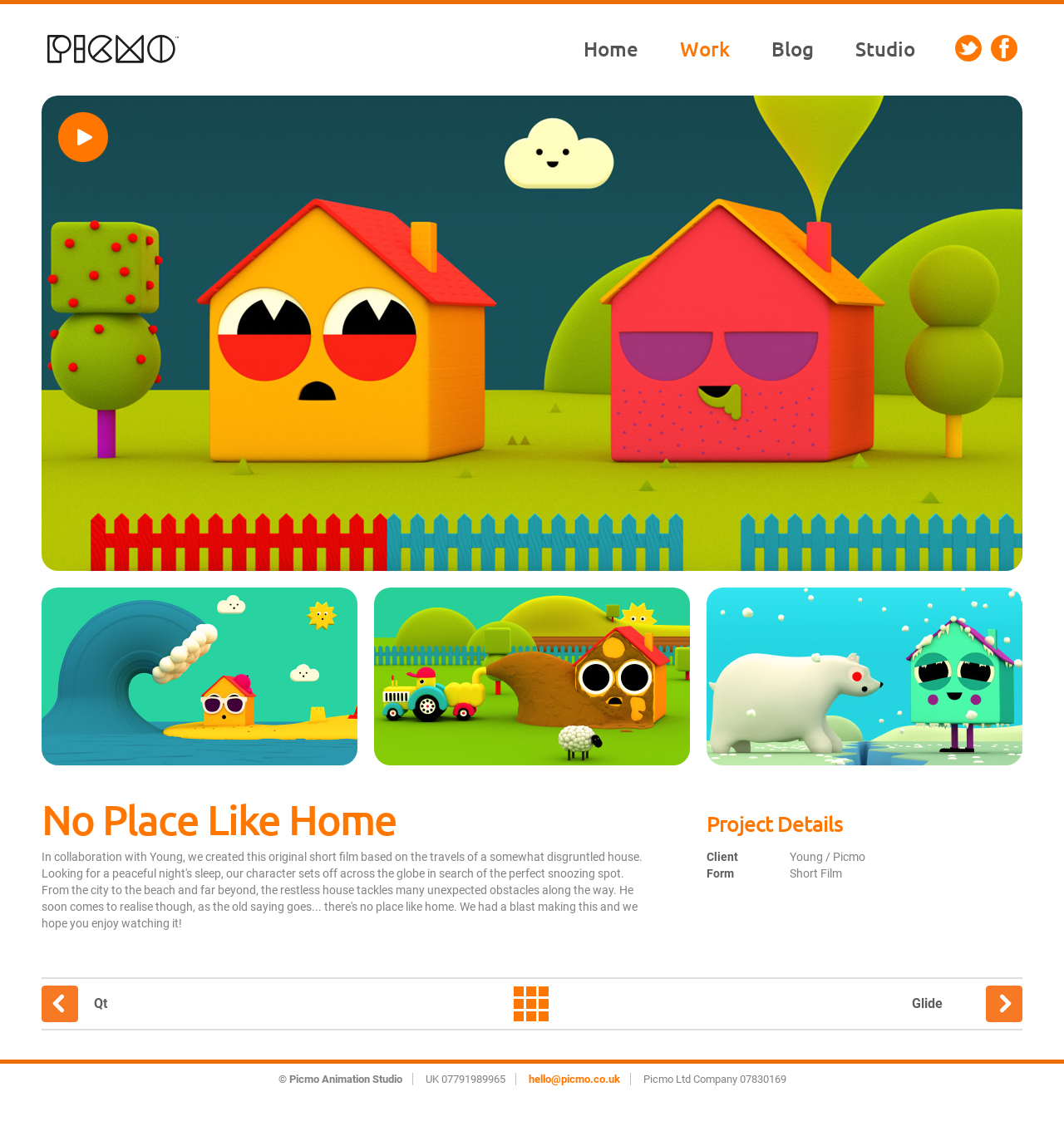Locate the bounding box coordinates of the element that needs to be clicked to carry out the instruction: "Click on the Picmo link". The coordinates should be given as four float numbers ranging from 0 to 1, i.e., [left, top, right, bottom].

[0.044, 0.015, 0.169, 0.071]